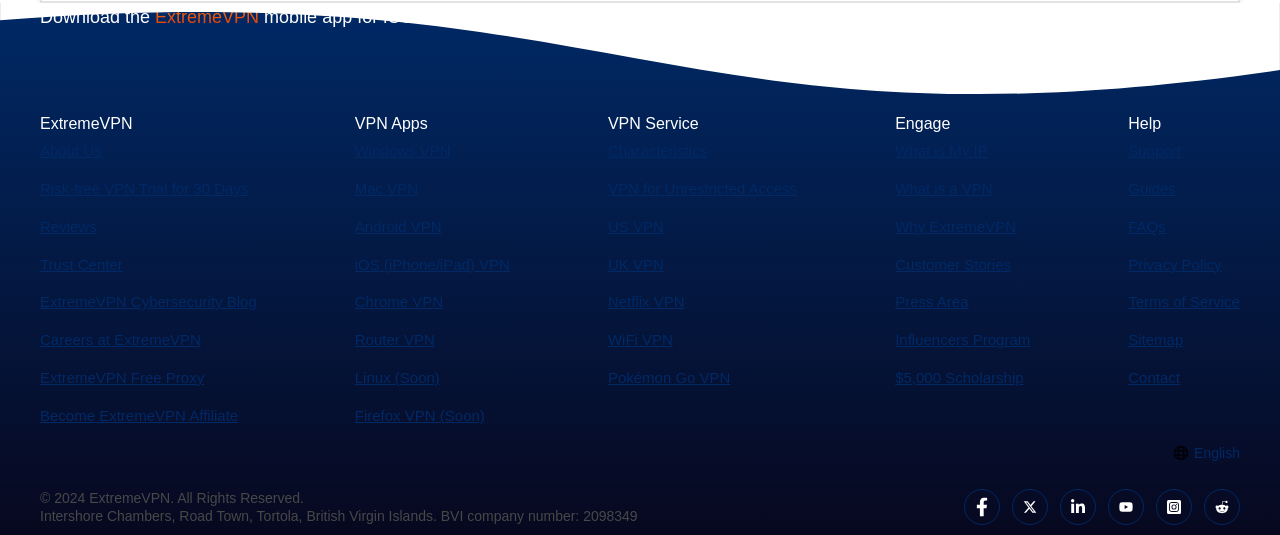What is the company's location?
Please respond to the question with a detailed and thorough explanation.

The company's location is mentioned at the bottom of the webpage as 'Intershore Chambers, Road Town, Tortola, British Virgin Islands. BVI company number: 2098349'.